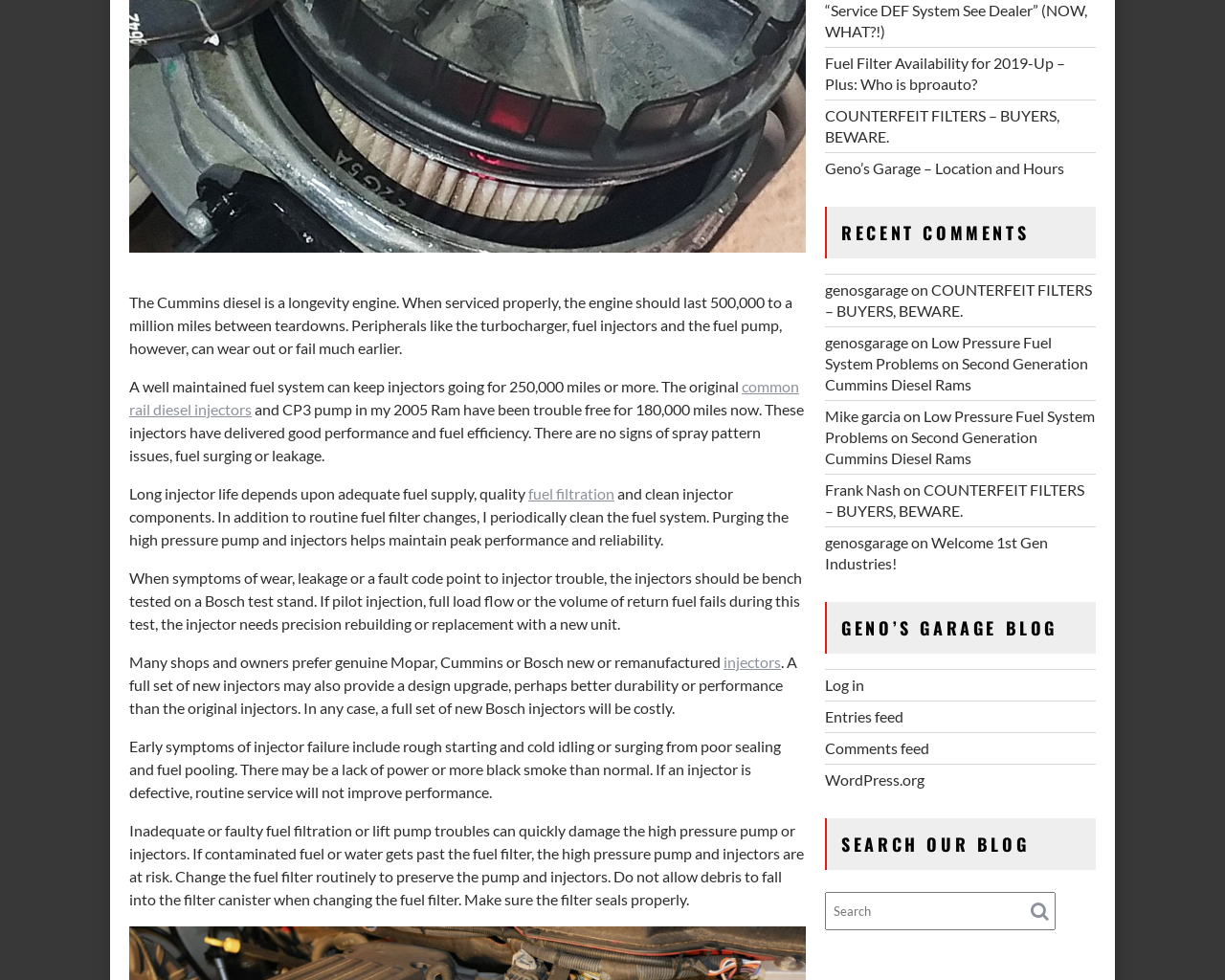Bounding box coordinates are given in the format (top-left x, top-left y, bottom-right x, bottom-right y). All values should be floating point numbers between 0 and 1. Provide the bounding box coordinate for the UI element described as: Entries feed

[0.674, 0.722, 0.738, 0.74]